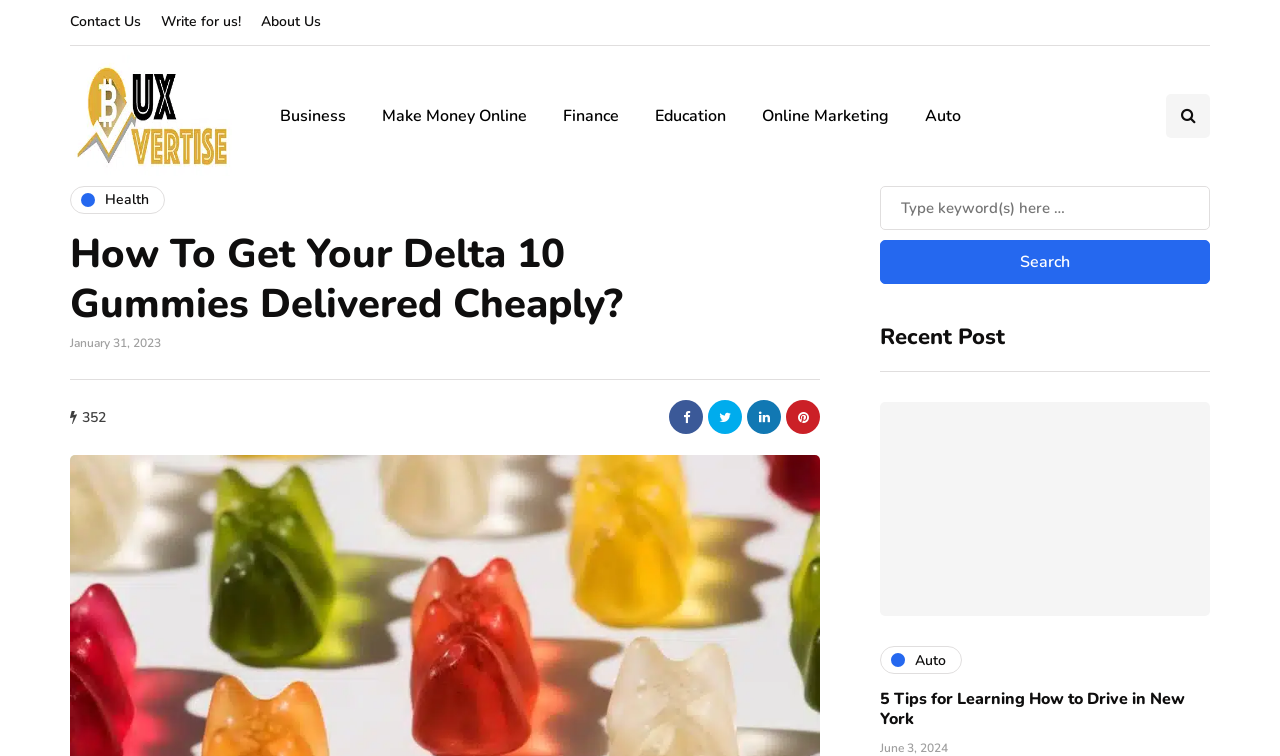Locate the bounding box coordinates of the item that should be clicked to fulfill the instruction: "Search for something".

[0.688, 0.245, 0.945, 0.375]